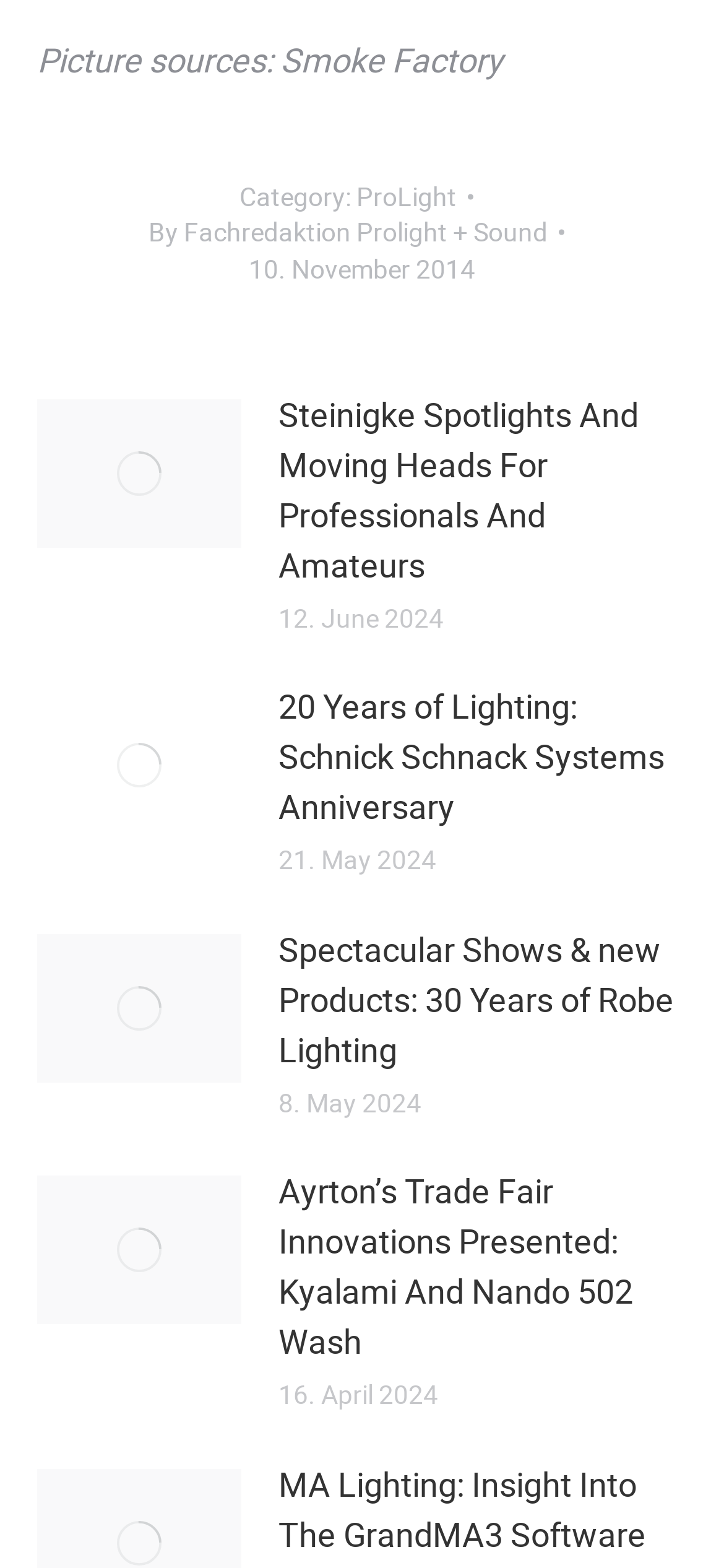What is the date of the first article?
Please use the image to provide an in-depth answer to the question.

The date of the first article can be found by looking at the time element within the first article element, which contains a StaticText element with the text '12. June 2024'.